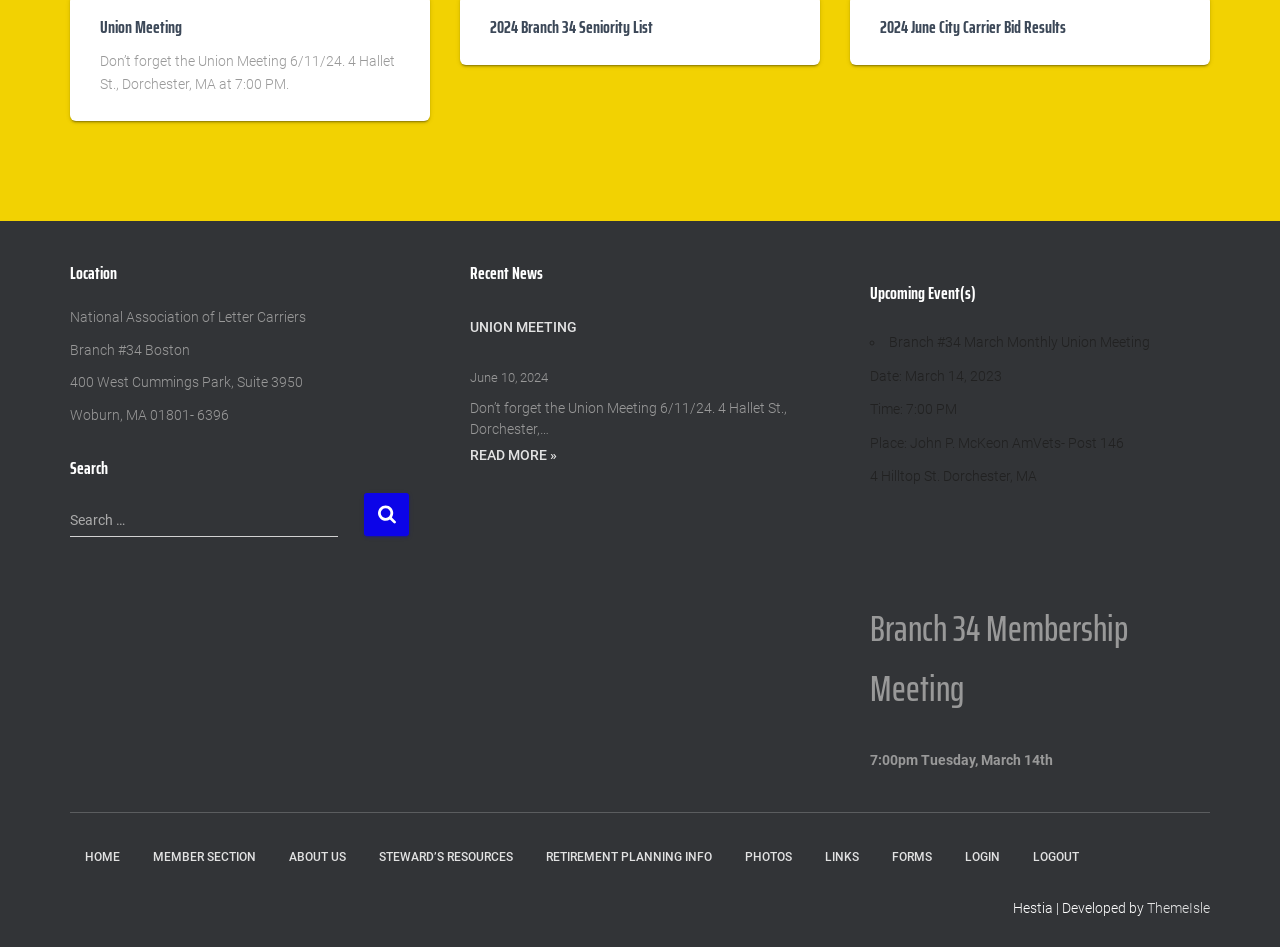Please determine the bounding box coordinates of the element to click on in order to accomplish the following task: "Click on Recent News". Ensure the coordinates are four float numbers ranging from 0 to 1, i.e., [left, top, right, bottom].

[0.367, 0.275, 0.633, 0.302]